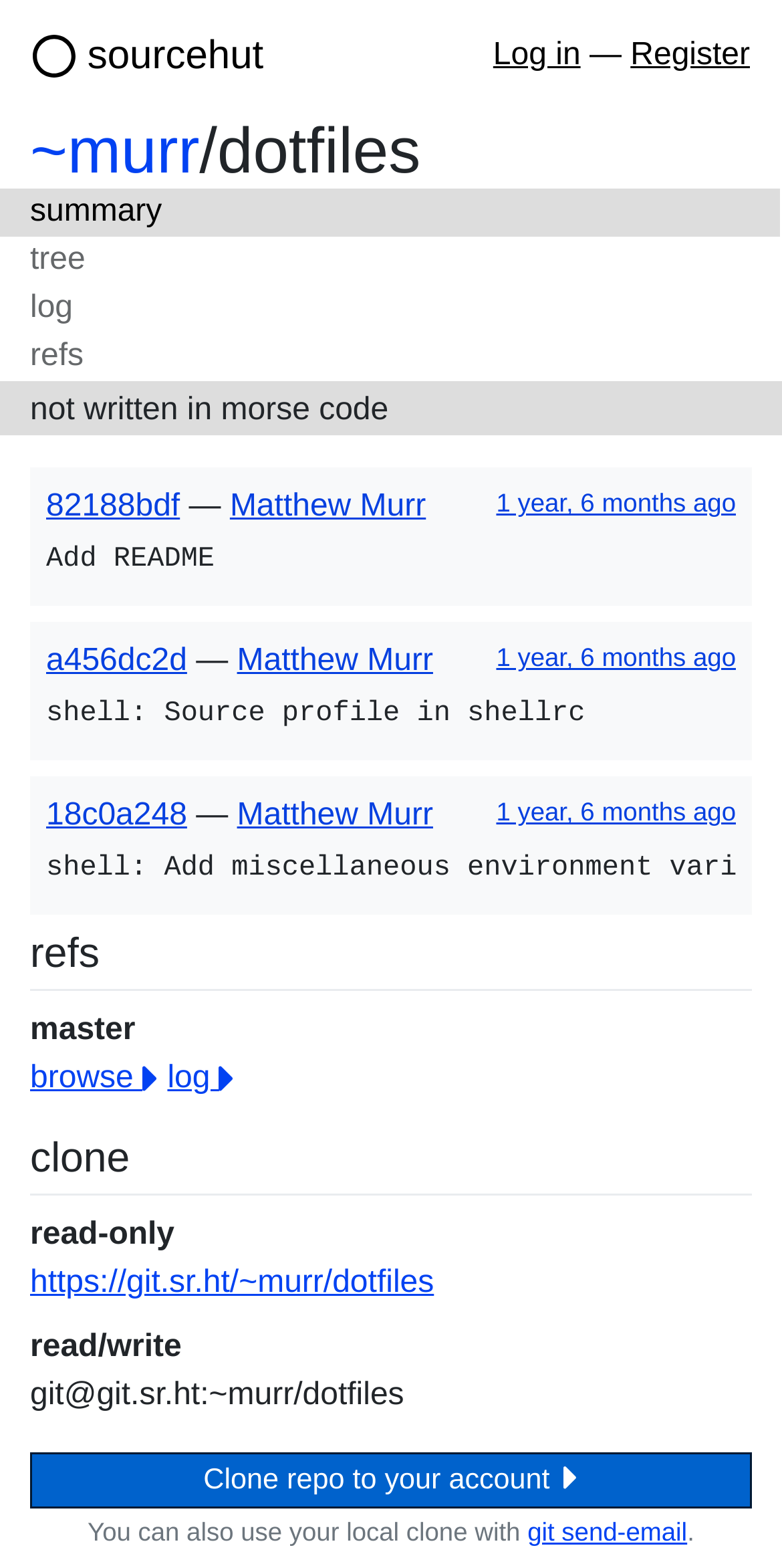What is the URL of the read-only clone?
Can you provide an in-depth and detailed response to the question?

The URL of the read-only clone can be found in the description list detail element, which provides information about cloning the repository. The URL is listed as 'https://git.sr.ht/~murr/dotfiles'.